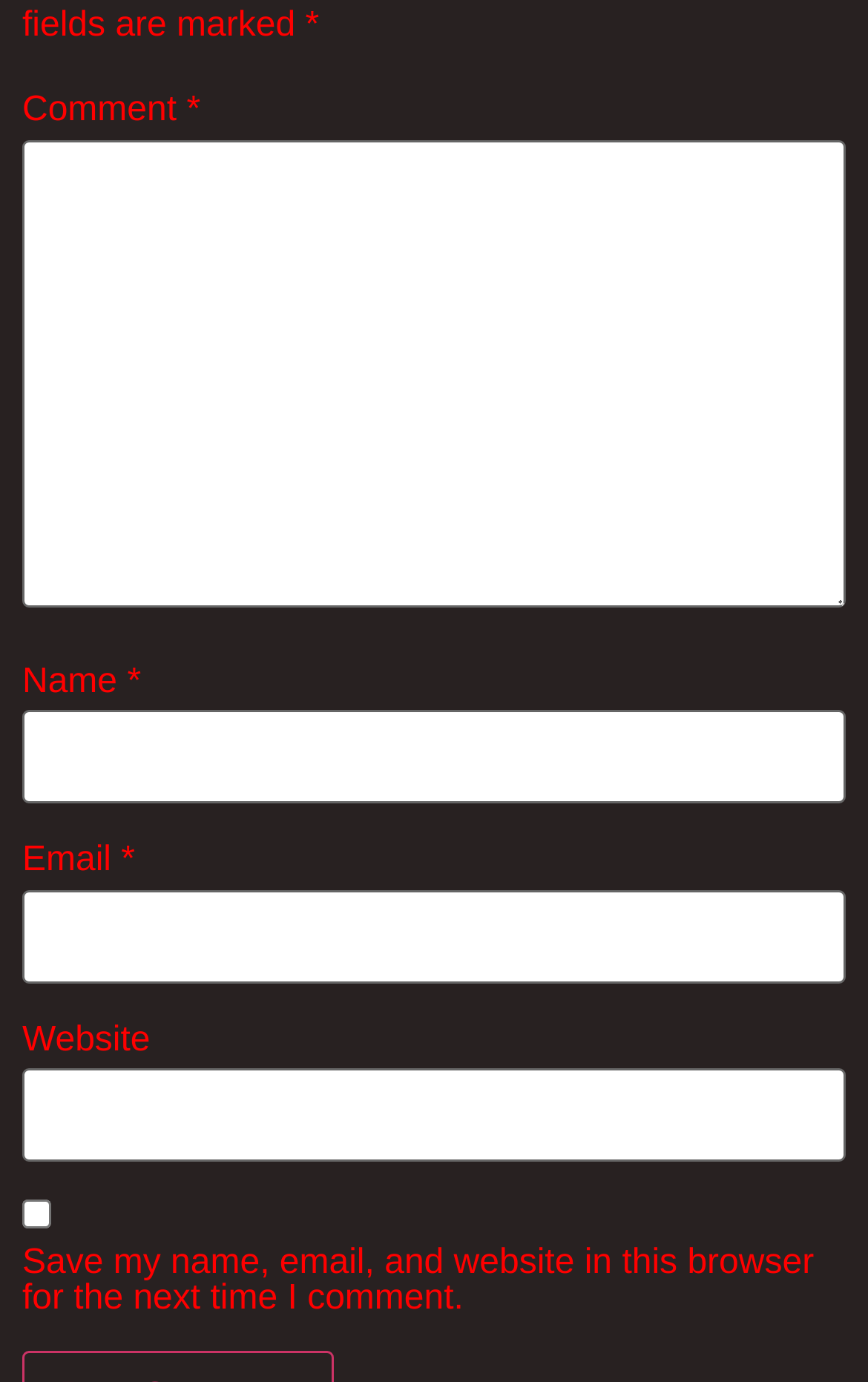Find and provide the bounding box coordinates for the UI element described here: "parent_node: Name * name="author"". The coordinates should be given as four float numbers between 0 and 1: [left, top, right, bottom].

[0.026, 0.514, 0.974, 0.581]